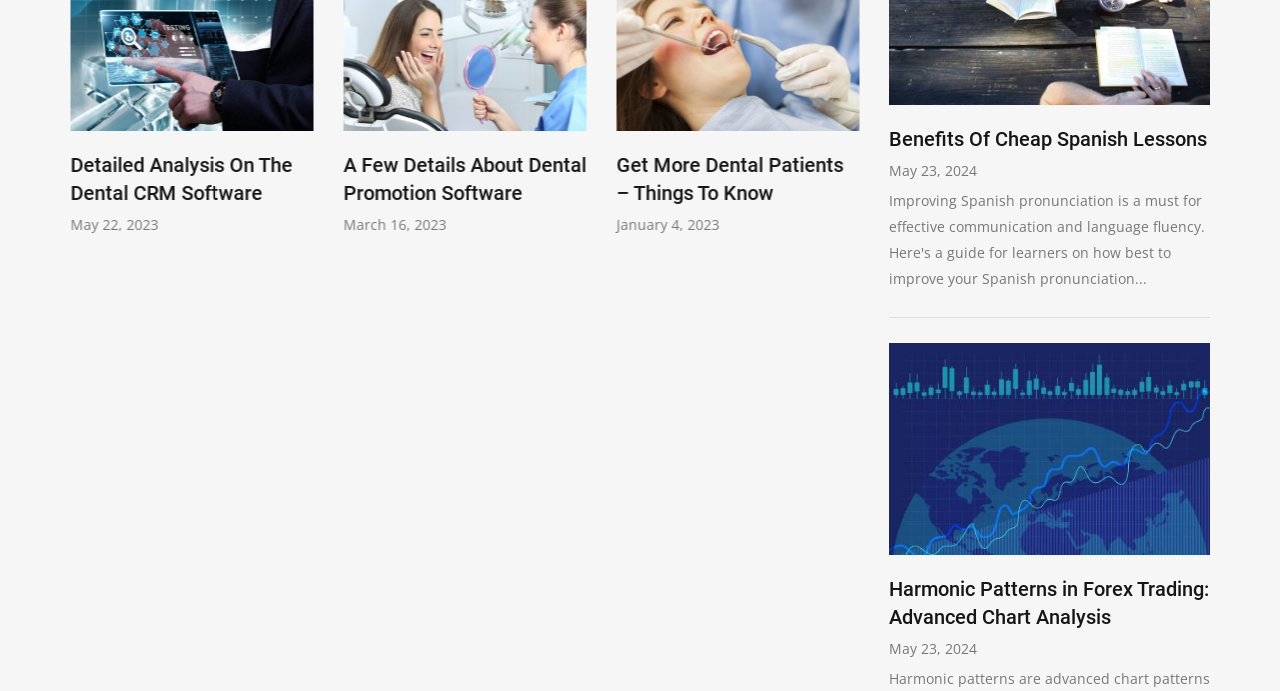Based on the description "Next", find the bounding box of the specified UI element.

[0.655, 0.151, 0.667, 0.216]